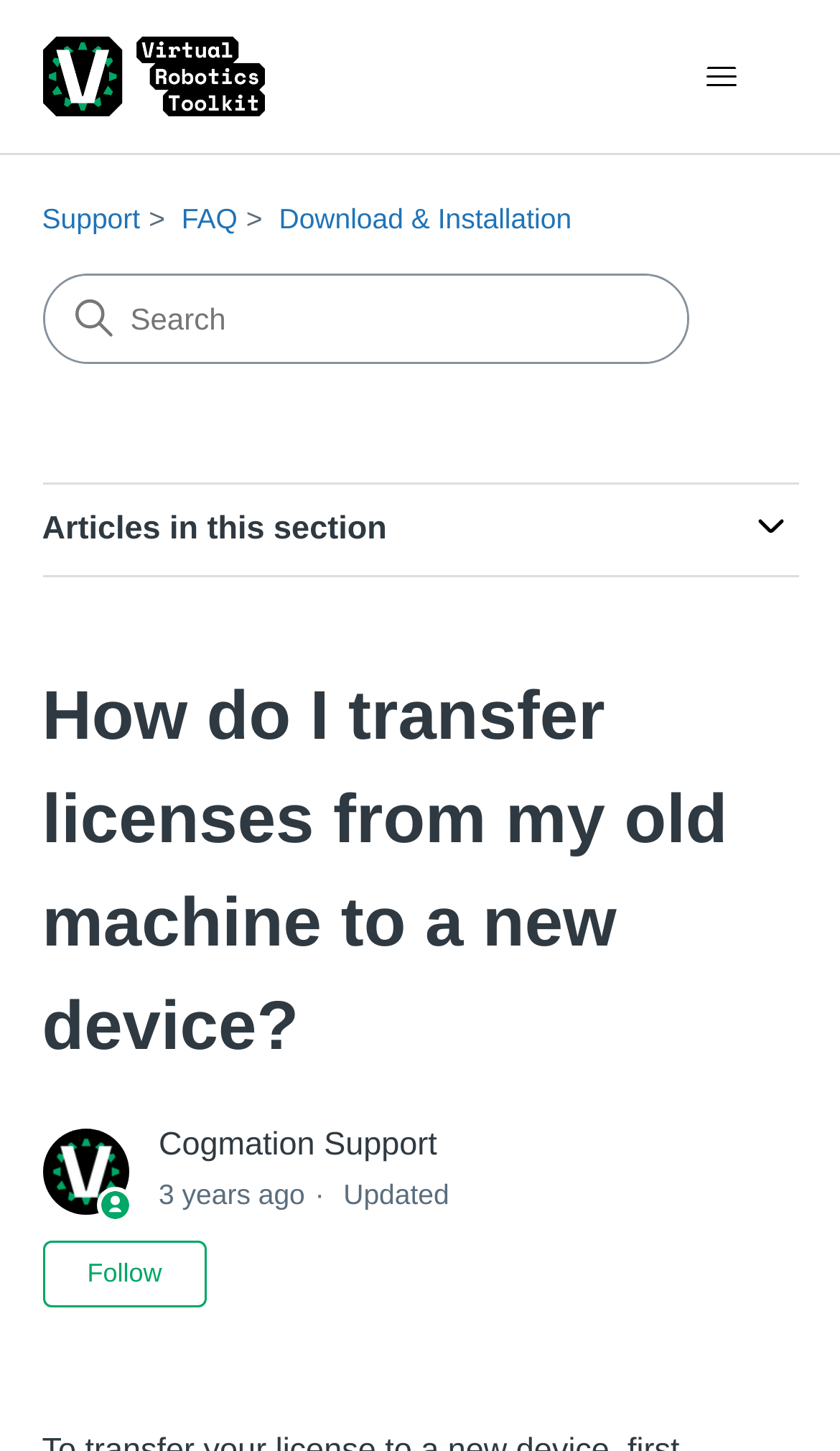Kindly determine the bounding box coordinates of the area that needs to be clicked to fulfill this instruction: "Expand Articles in this section".

[0.886, 0.348, 0.95, 0.385]